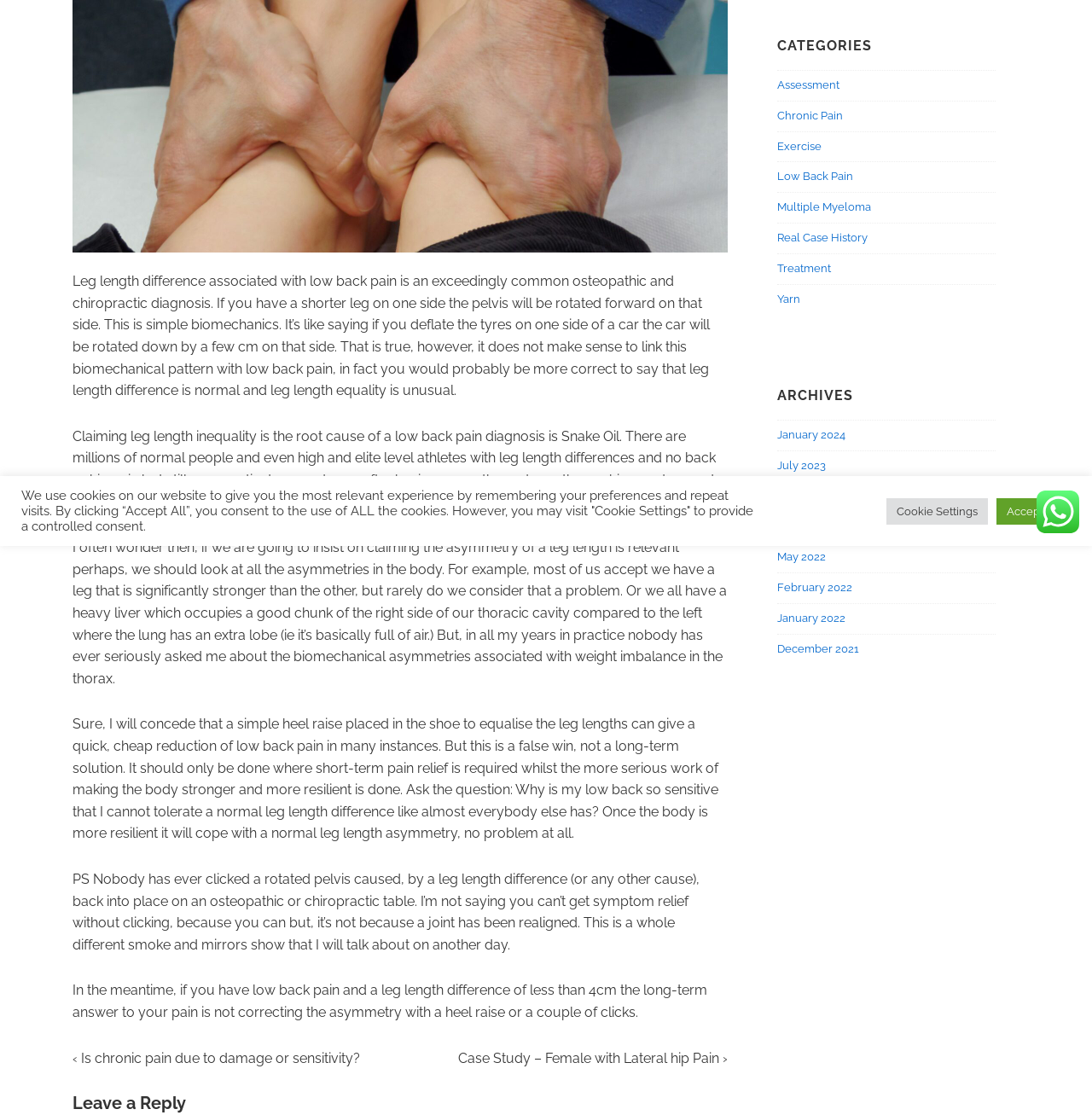Determine the bounding box coordinates of the UI element that matches the following description: "Exercise". The coordinates should be four float numbers between 0 and 1 in the format [left, top, right, bottom].

[0.712, 0.125, 0.752, 0.137]